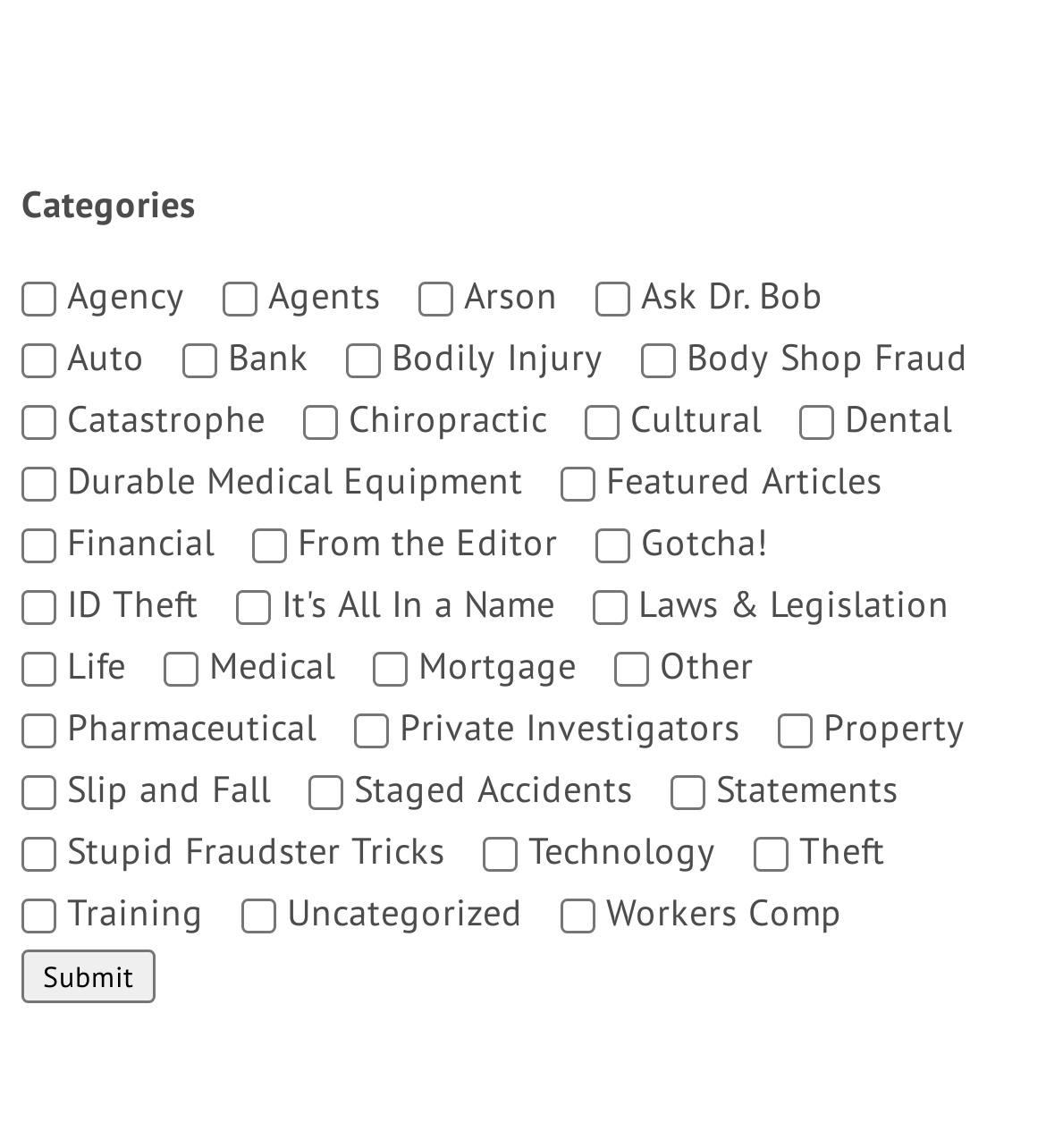Bounding box coordinates are given in the format (top-left x, top-left y, bottom-right x, bottom-right y). All values should be floating point numbers between 0 and 1. Provide the bounding box coordinate for the UI element described as: value="Submit"

[0.021, 0.828, 0.149, 0.874]